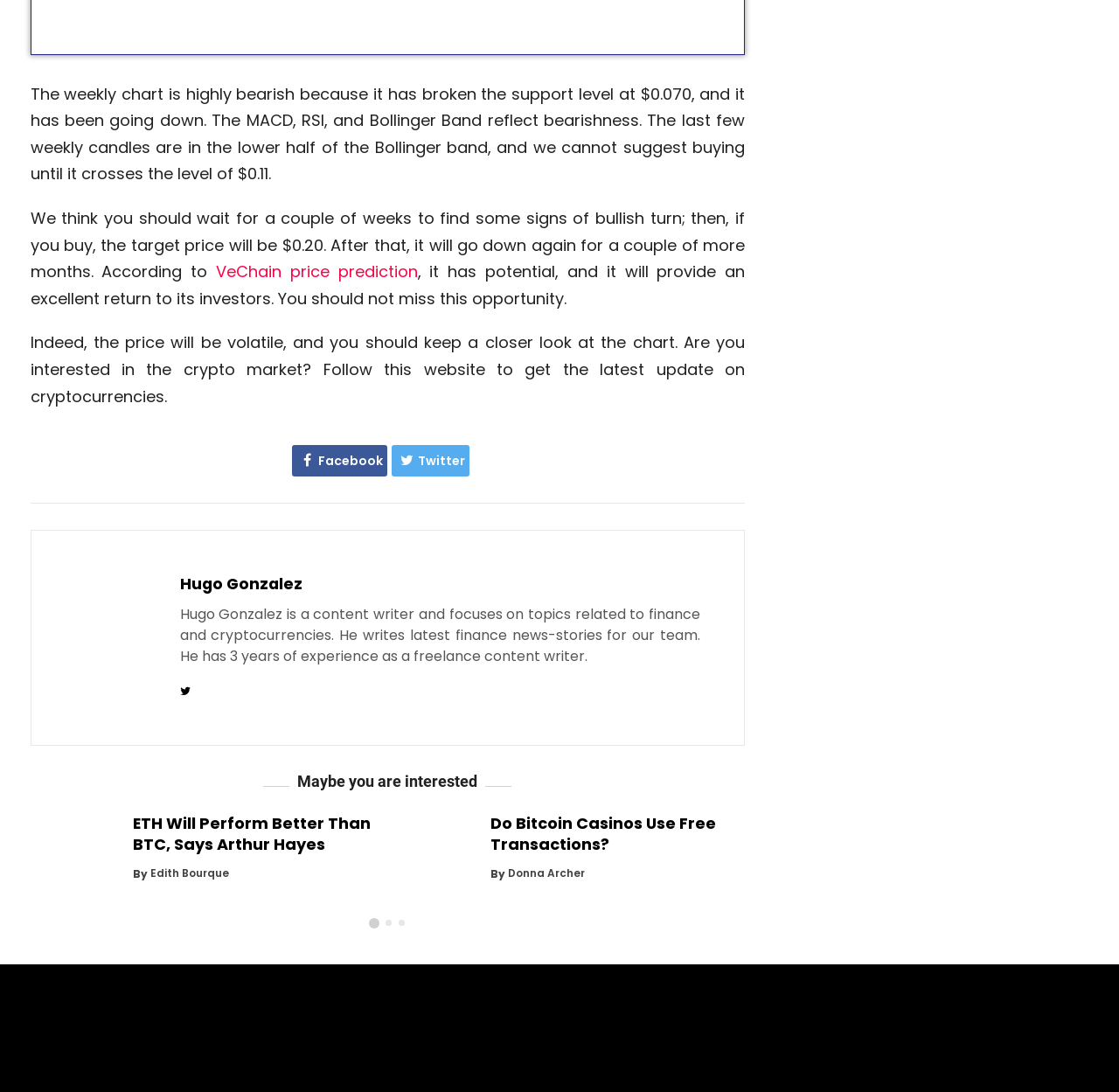Show the bounding box coordinates of the region that should be clicked to follow the instruction: "Read article about ETH performing better than BTC."

[0.119, 0.744, 0.331, 0.784]